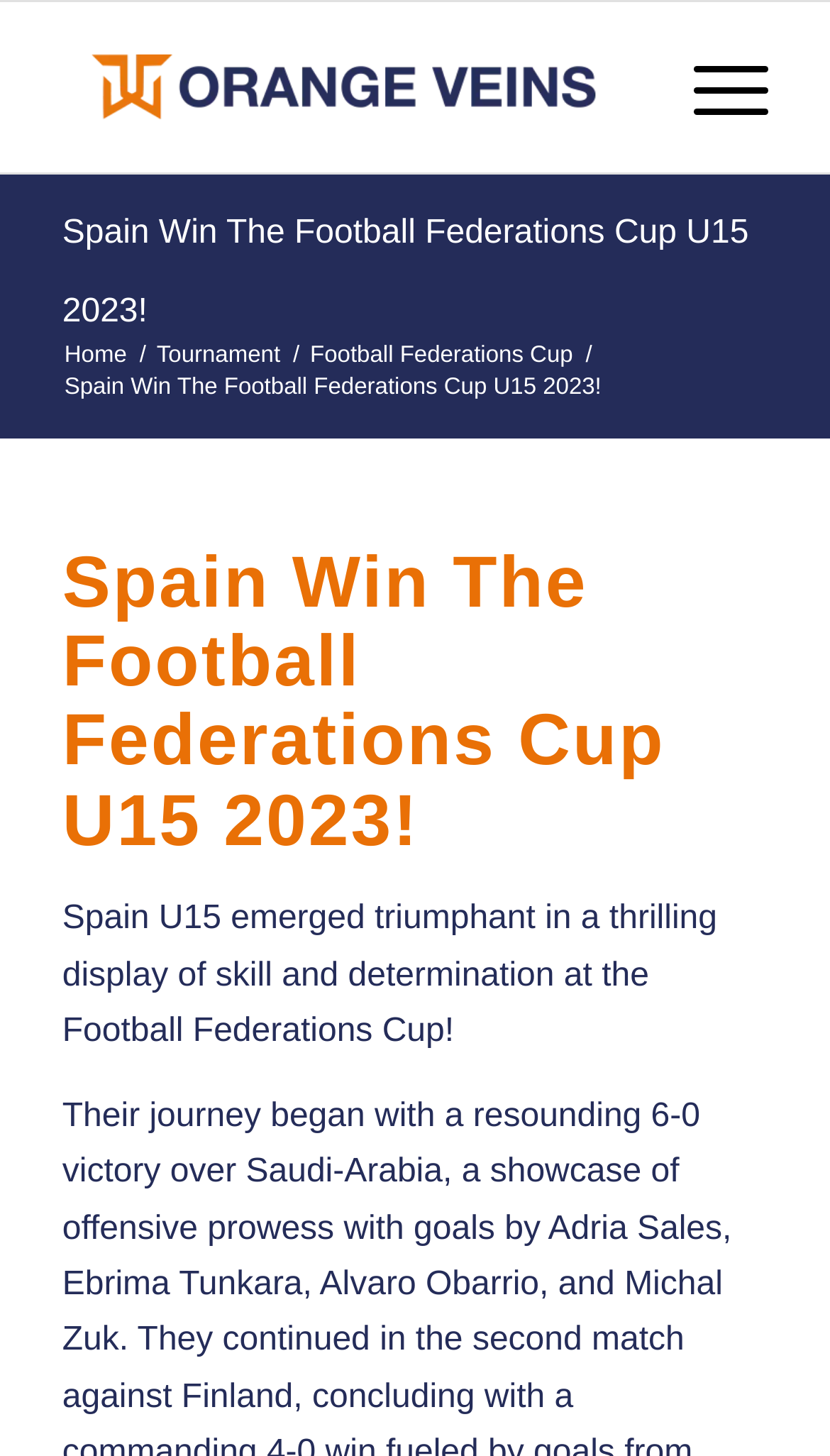Using the element description Tournament, predict the bounding box coordinates for the UI element. Provide the coordinates in (top-left x, top-left y, bottom-right x, bottom-right y) format with values ranging from 0 to 1.

[0.181, 0.233, 0.345, 0.255]